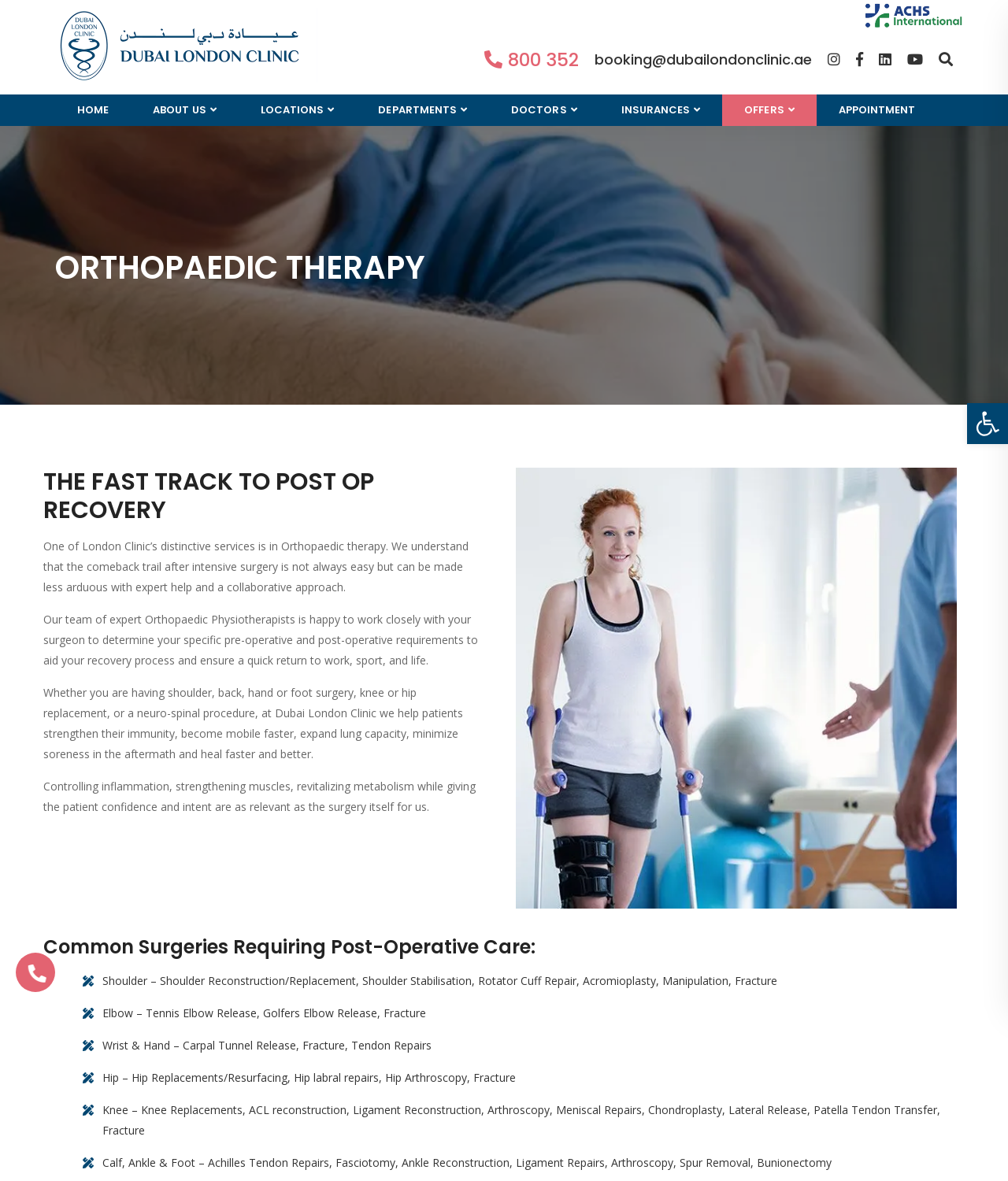Please mark the bounding box coordinates of the area that should be clicked to carry out the instruction: "Open the accessibility tools".

[0.959, 0.341, 1.0, 0.376]